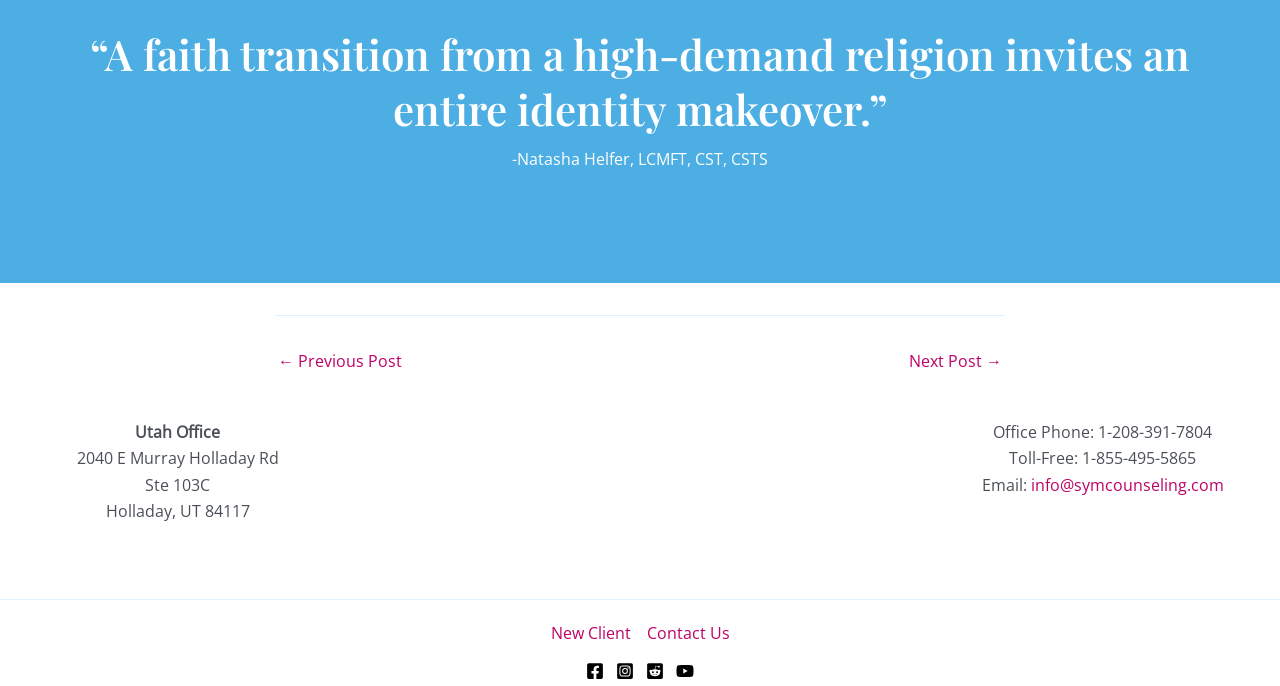What is the phone number for toll-free calls?
Offer a detailed and exhaustive answer to the question.

The toll-free phone number can be found in the StaticText element 'Toll-Free: 1-855-495-5865' within the 'Footer Widget 3' complementary element.